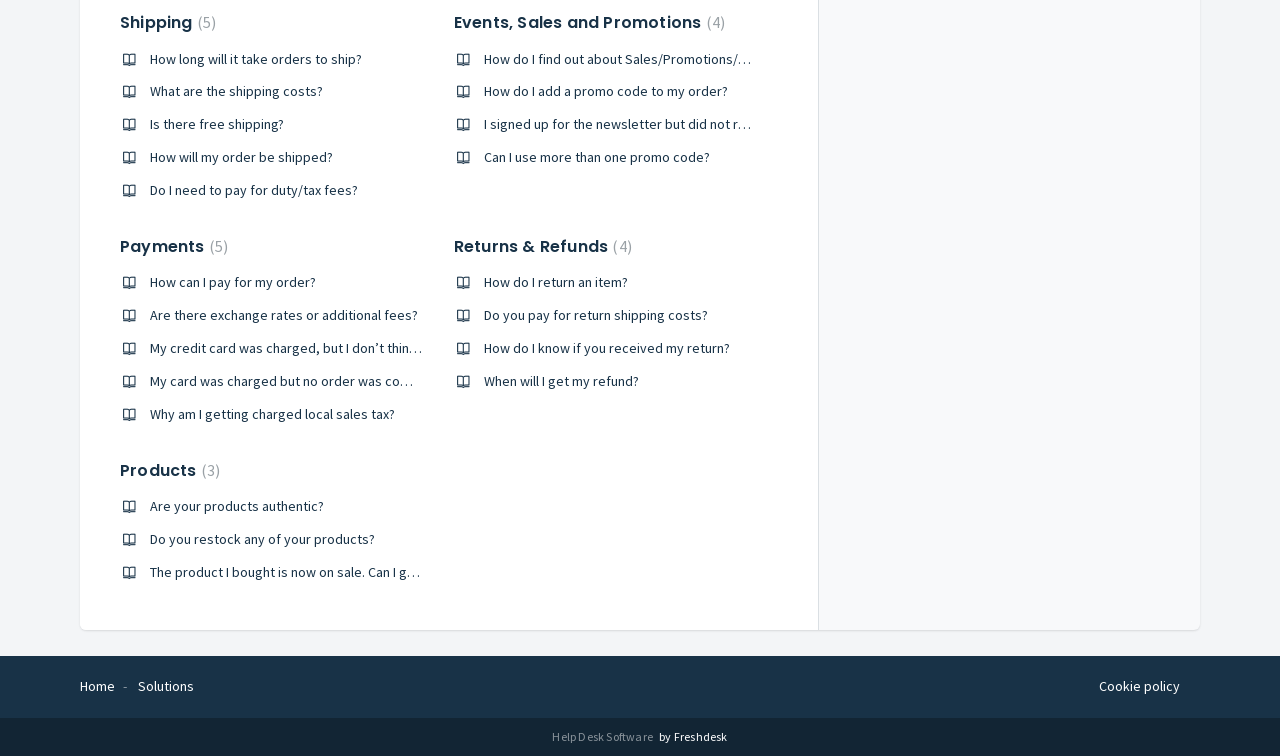Predict the bounding box of the UI element based on this description: "Events, Sales and Promotions 4".

[0.354, 0.015, 0.567, 0.045]